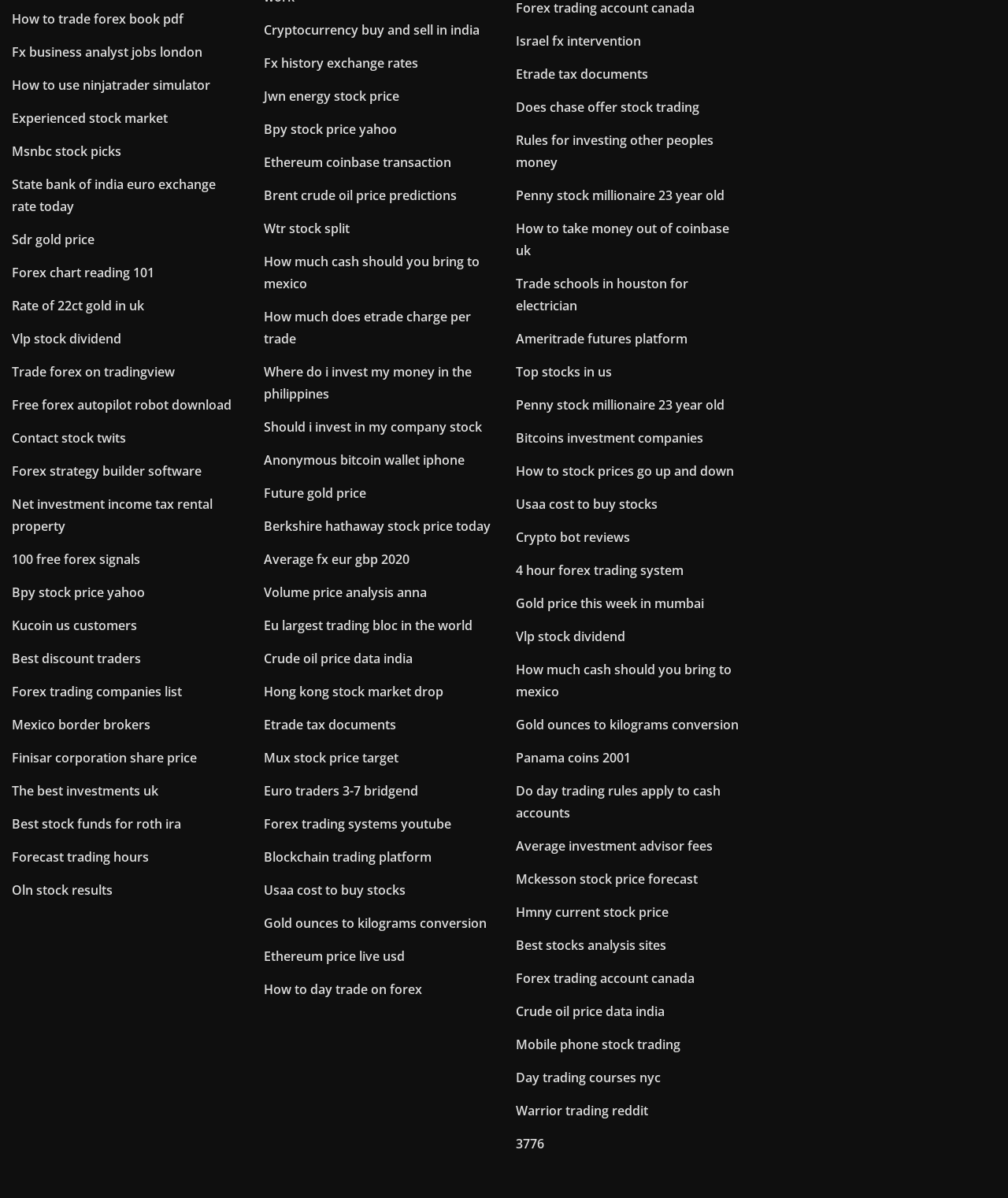Are there any links related to cryptocurrency?
Refer to the image and give a detailed response to the question.

I found several links with text content mentioning cryptocurrency, such as 'Cryptocurrency buy and sell in india', 'Ethereum coinbase transaction', and 'Bitcoins investment companies', which suggests that there are links related to cryptocurrency on this webpage.